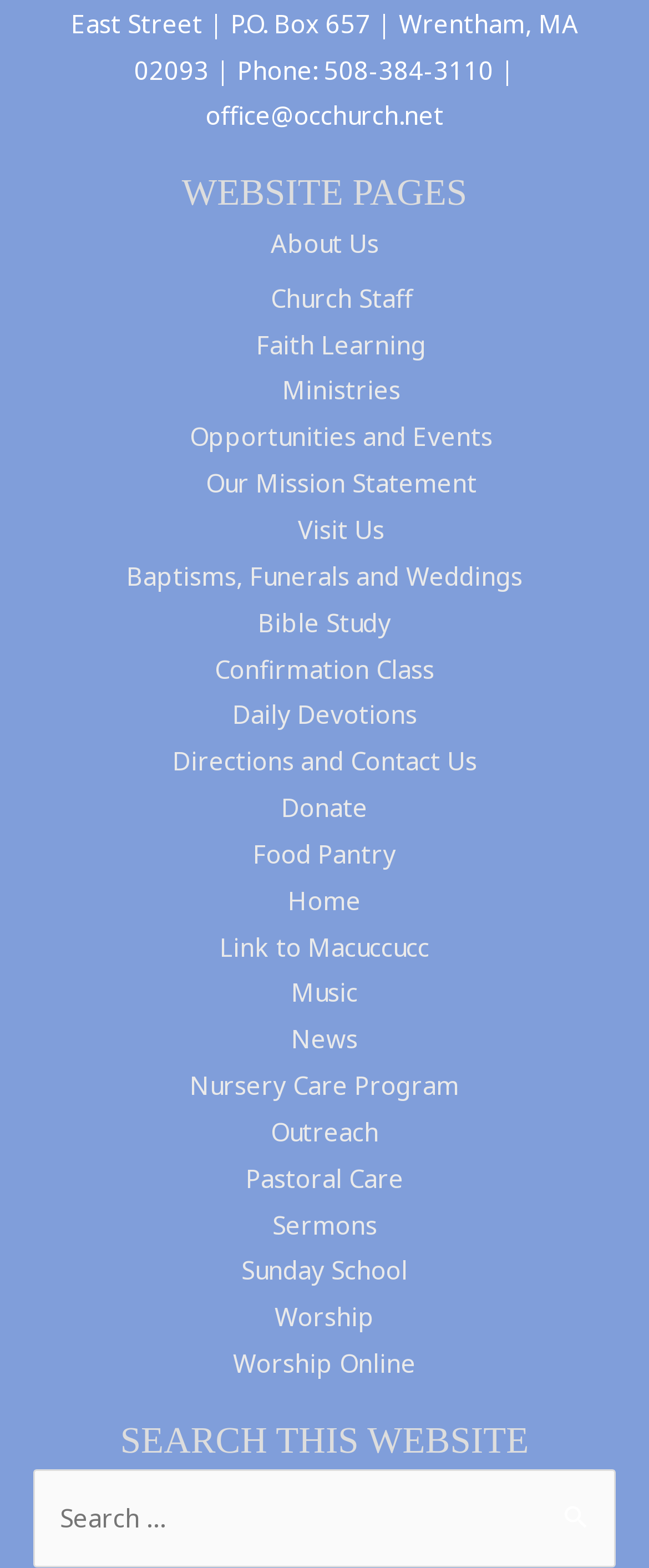Kindly determine the bounding box coordinates for the area that needs to be clicked to execute this instruction: "Read the Daily Devotions".

[0.358, 0.445, 0.642, 0.466]